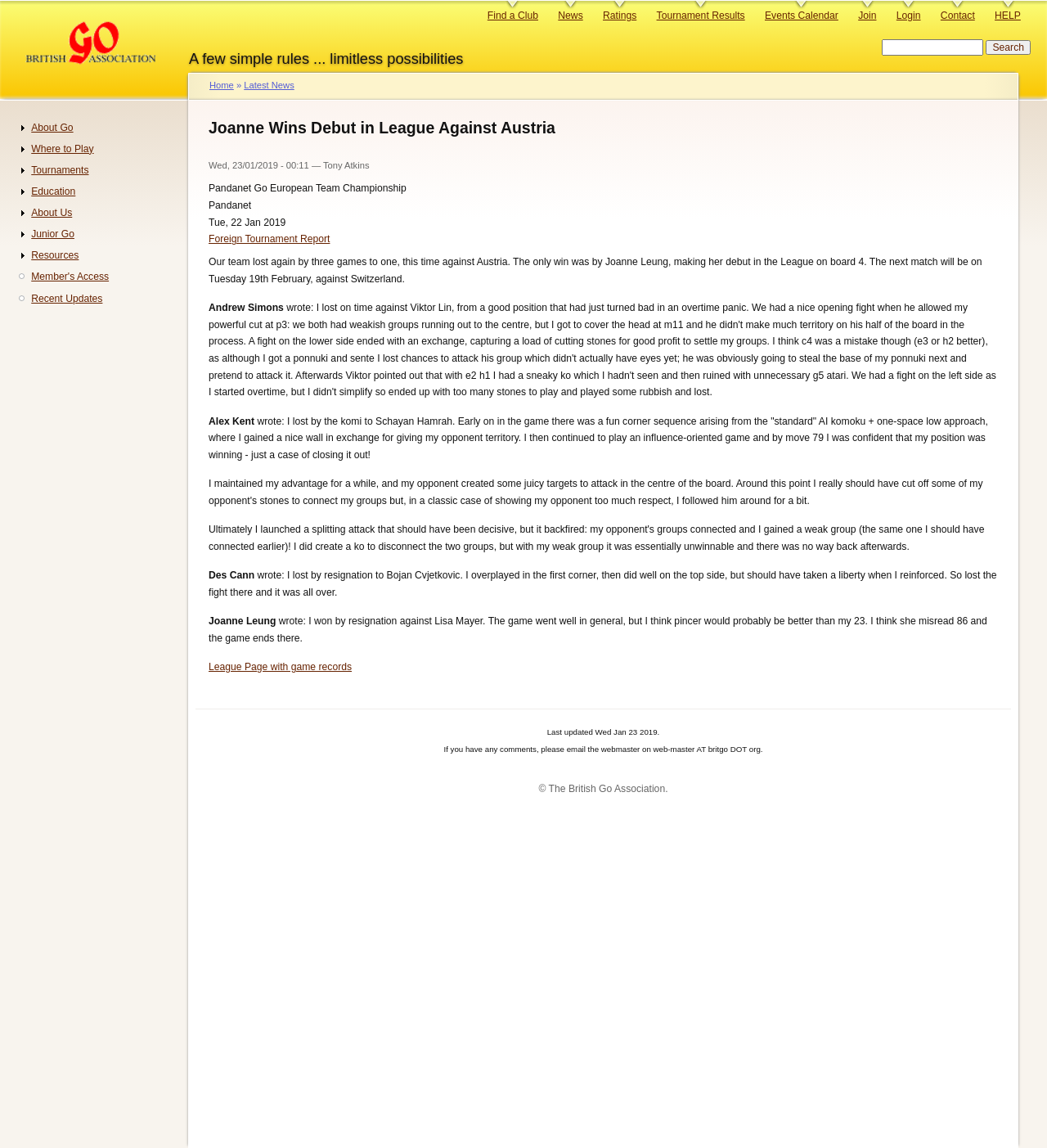How many players are mentioned in the article? Based on the image, give a response in one word or a short phrase.

4